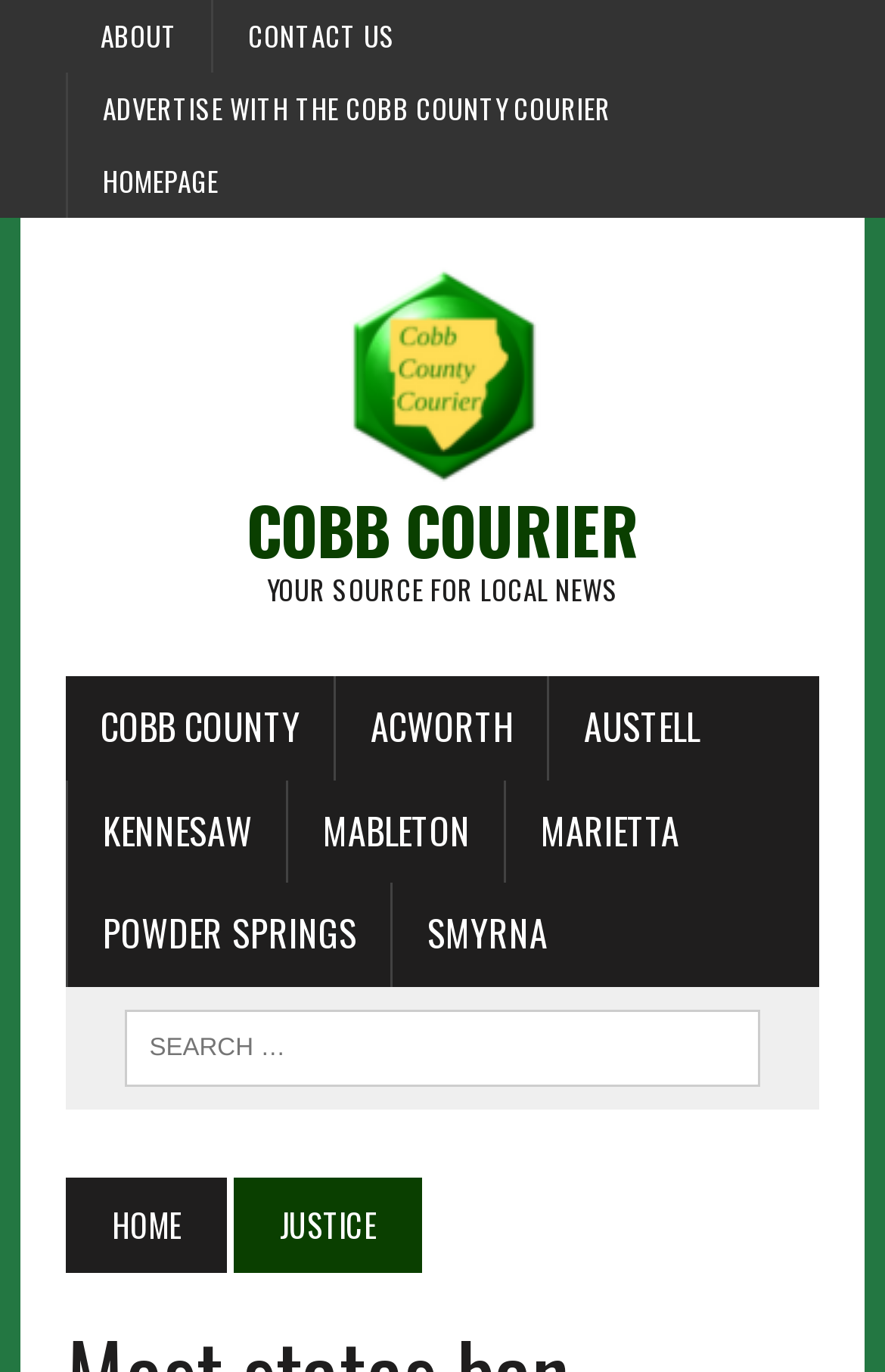Can you specify the bounding box coordinates of the area that needs to be clicked to fulfill the following instruction: "check justice section"?

[0.265, 0.858, 0.478, 0.928]